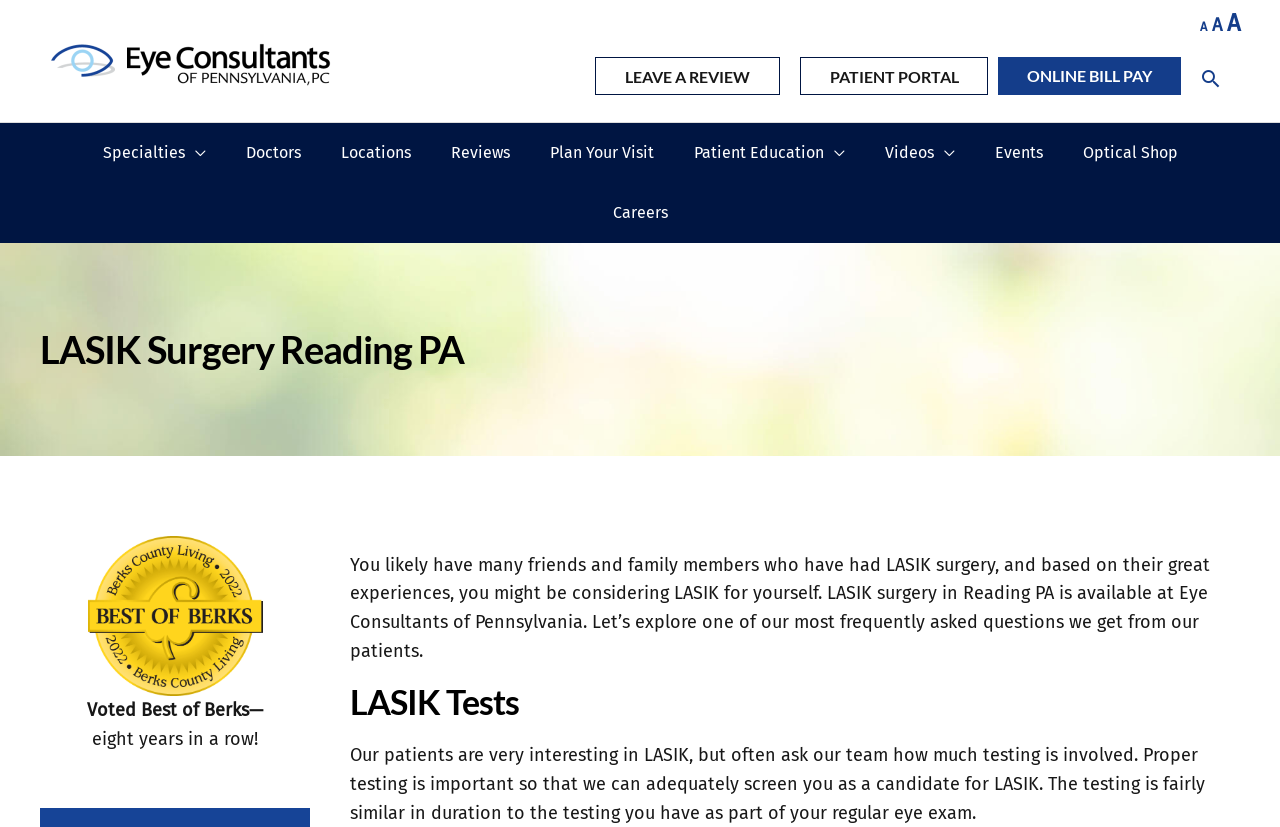Determine the bounding box coordinates for the HTML element described here: "alt="Download on the Apple Store"".

None